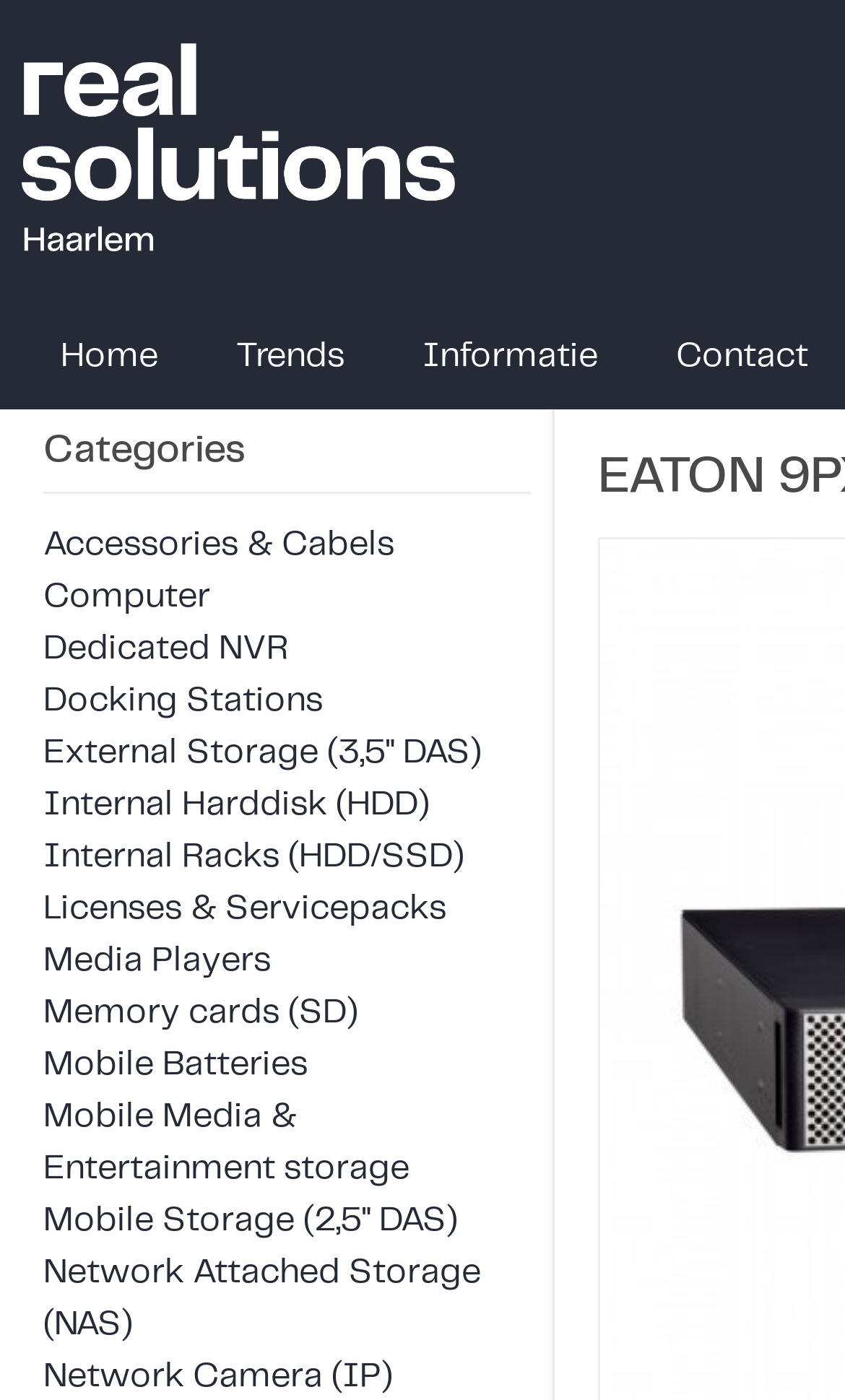Using the provided element description, identify the bounding box coordinates as (top-left x, top-left y, bottom-right x, bottom-right y). Ensure all values are between 0 and 1. Description: Internal Racks (HDD/SSD)

[0.051, 0.6, 0.549, 0.623]